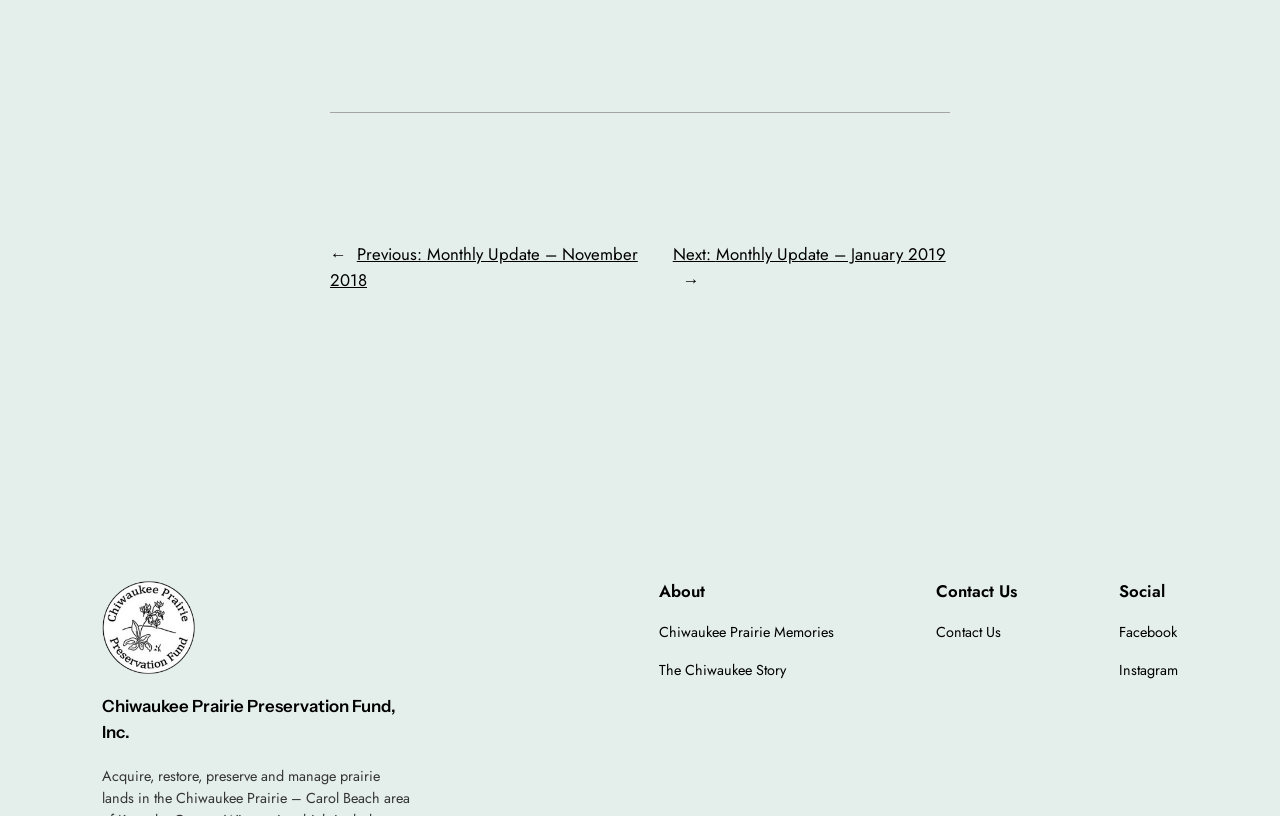What is the text of the image at the top of the page?
Based on the visual, give a brief answer using one word or a short phrase.

Chiwaukee Prairie Preservation Fund, Inc.